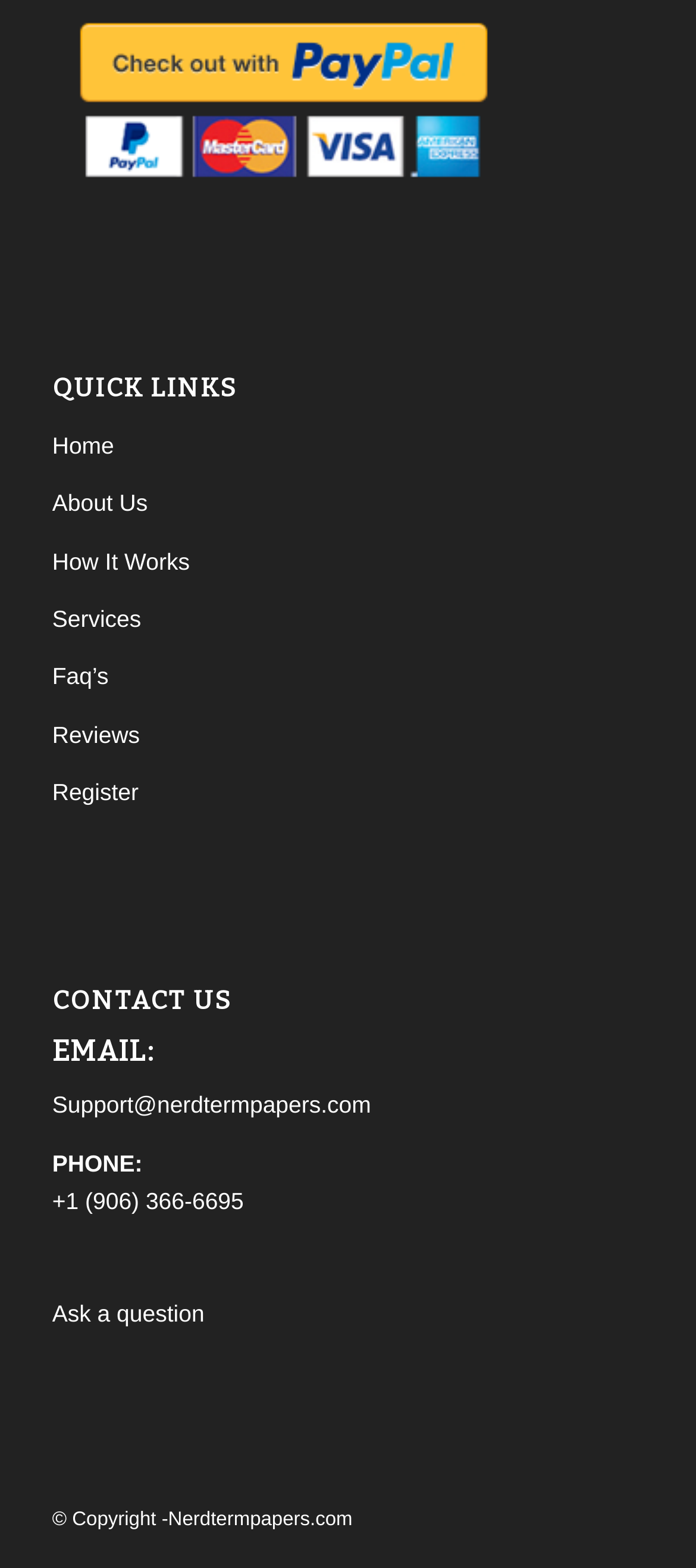For the element described, predict the bounding box coordinates as (top-left x, top-left y, bottom-right x, bottom-right y). All values should be between 0 and 1. Element description: reception@203tilley.com

None